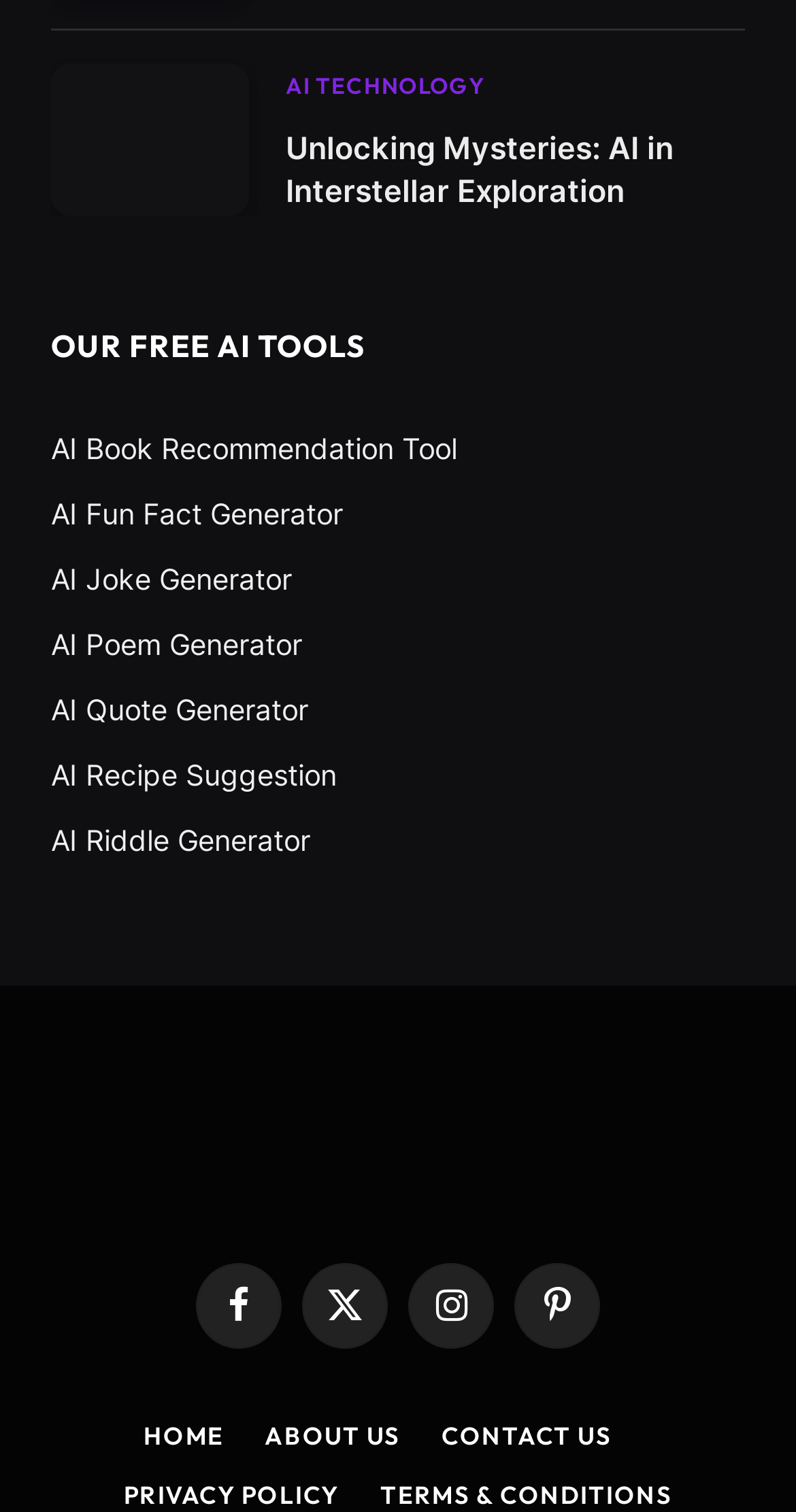Examine the screenshot and answer the question in as much detail as possible: What is the topic of the article?

The topic of the article can be determined by looking at the link 'AI in Interstellar Exploration' which is a child element of the 'article' element. This link is also accompanied by an image with the same text, indicating that it is the title of the article.